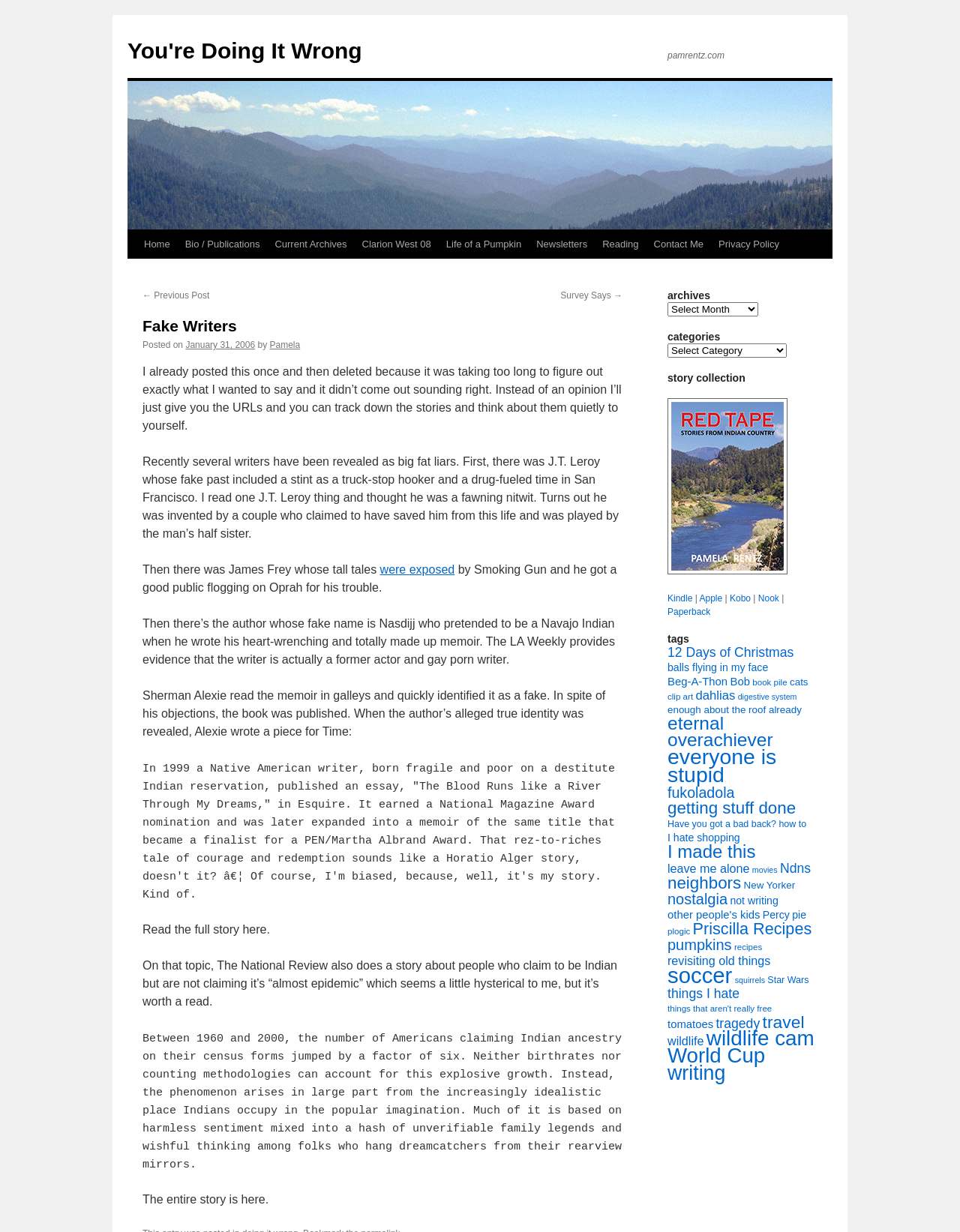Given the following UI element description: "Ndns", find the bounding box coordinates in the webpage screenshot.

[0.812, 0.699, 0.845, 0.711]